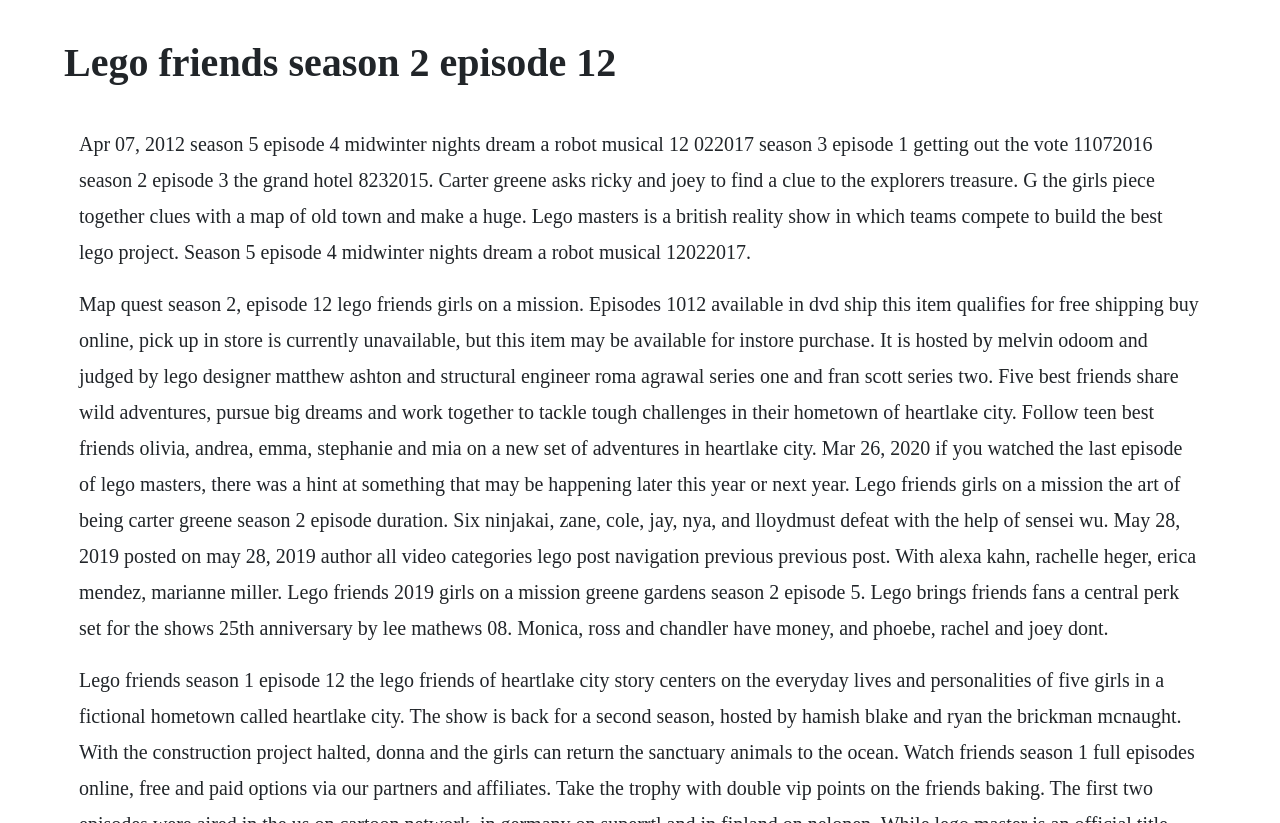Can you find and generate the webpage's heading?

Lego friends season 2 episode 12